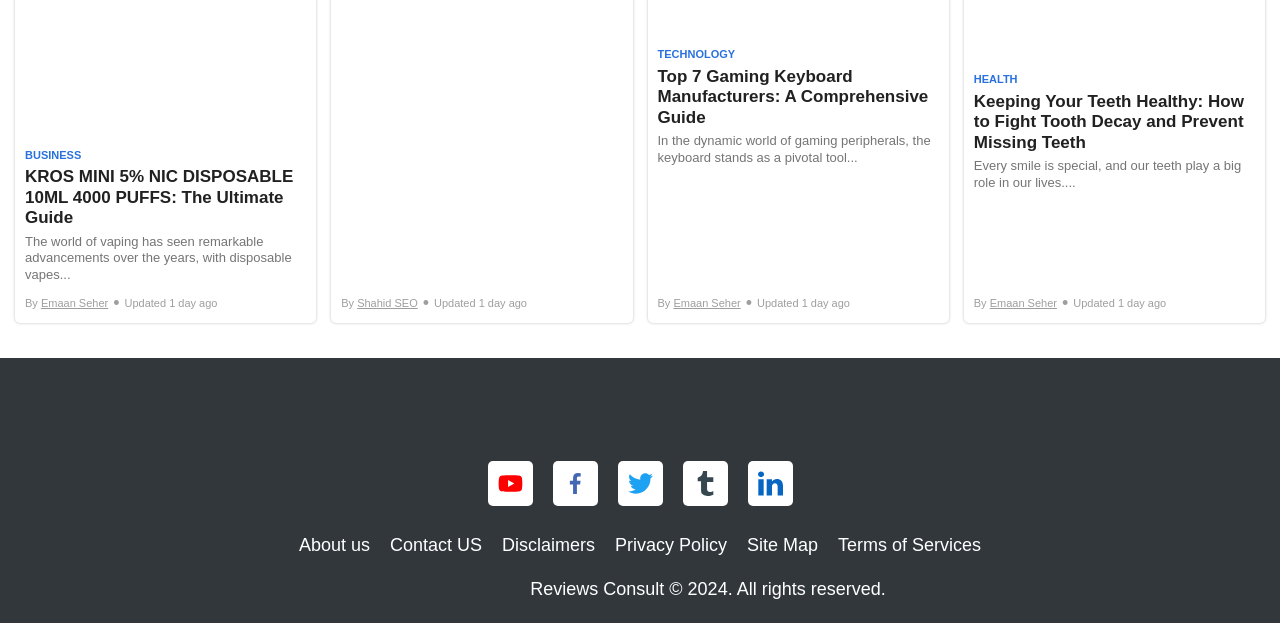Examine the image carefully and respond to the question with a detailed answer: 
Who wrote the articles on this webpage?

By examining the author information provided below each article summary, I found that the articles on this webpage were written by Emaan Seher and Shahid SEO.